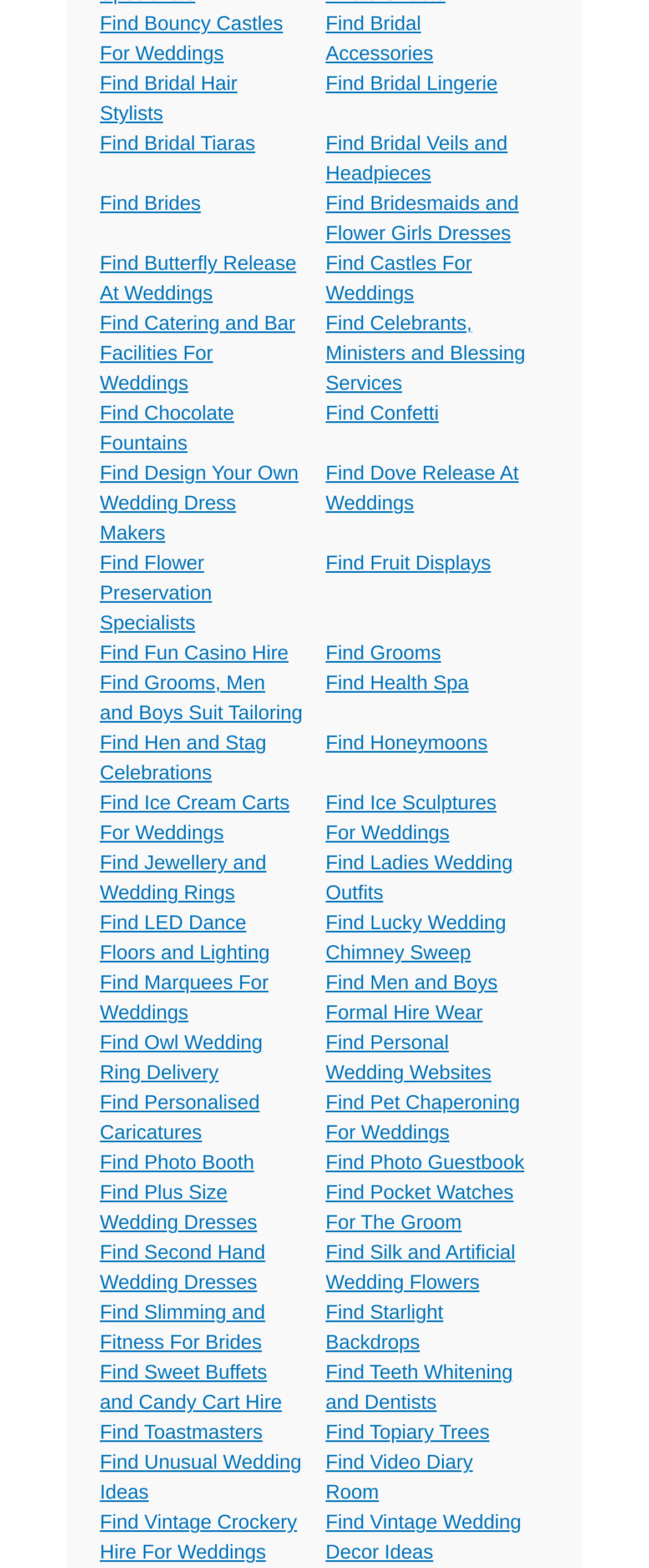Please answer the following question using a single word or phrase: 
What is the purpose of the links in the grid cells?

To find wedding services